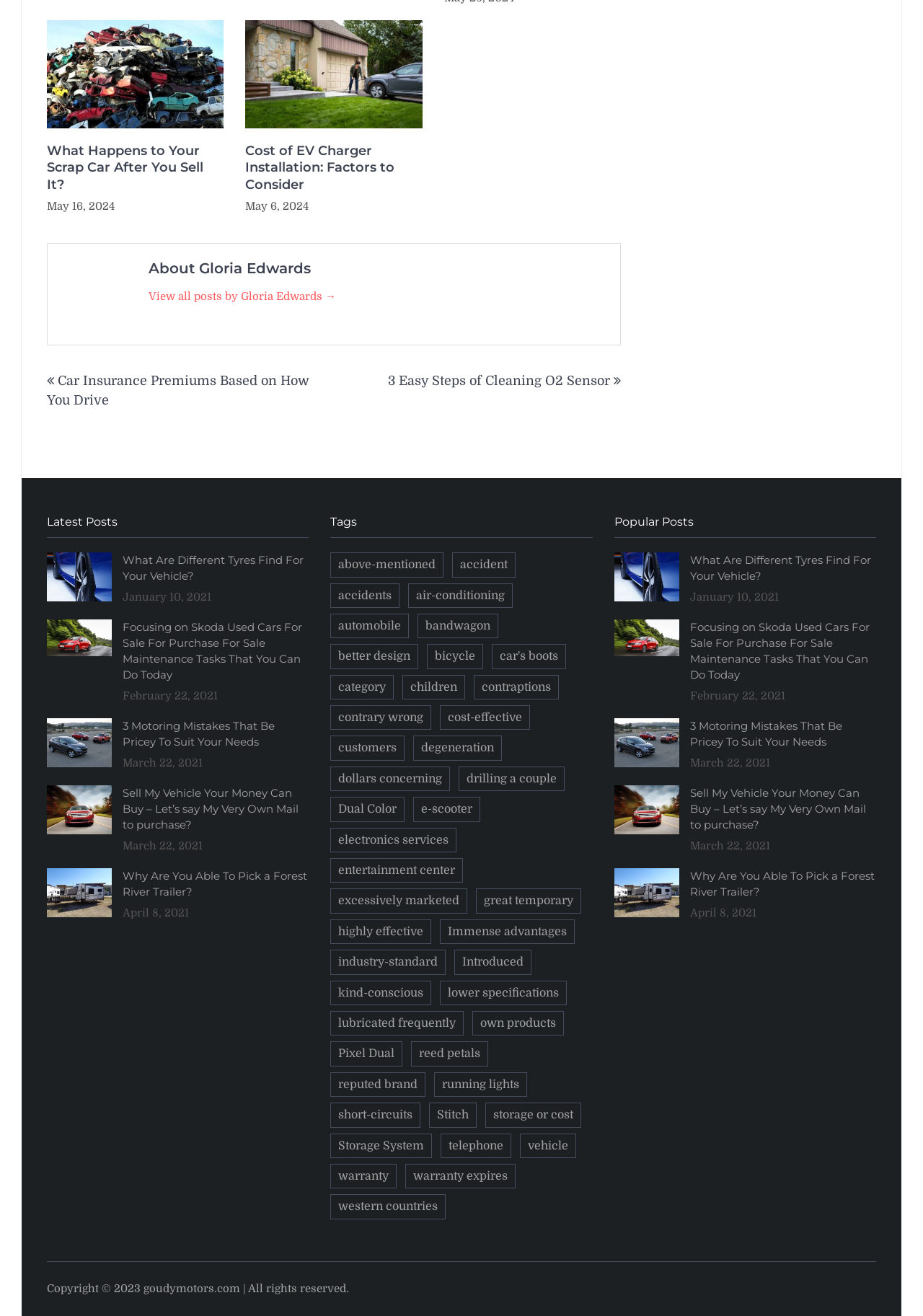What is the category of the post 'Focusing on Skoda Used Cars For Sale For Purchase For Sale Maintenance Tasks That You Can Do Today'?
Refer to the screenshot and answer in one word or phrase.

Not specified